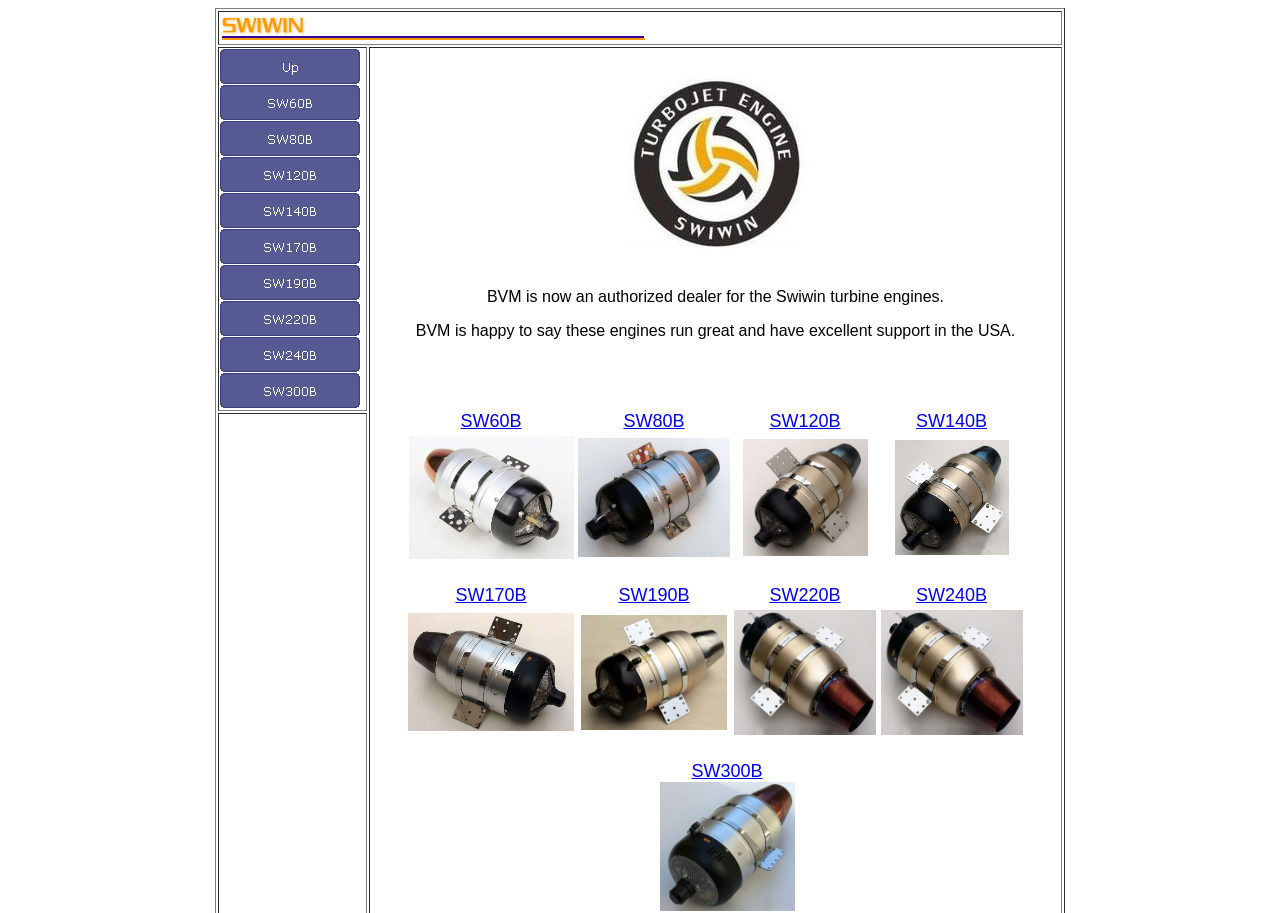Please locate the bounding box coordinates for the element that should be clicked to achieve the following instruction: "Click the SW60B link". Ensure the coordinates are given as four float numbers between 0 and 1, i.e., [left, top, right, bottom].

[0.172, 0.097, 0.282, 0.116]